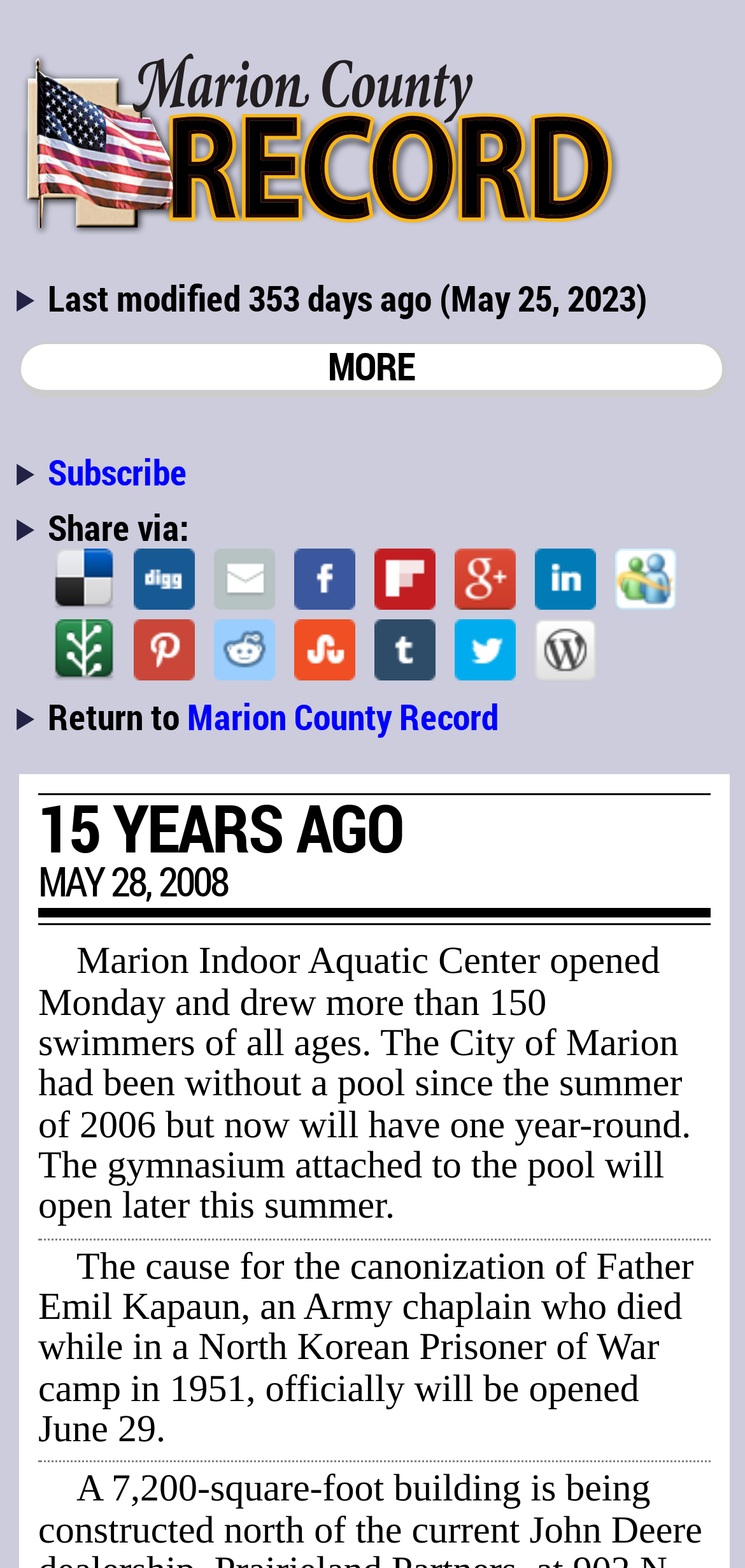Please specify the bounding box coordinates in the format (top-left x, top-left y, bottom-right x, bottom-right y), with all values as floating point numbers between 0 and 1. Identify the bounding box of the UI element described by: Boarding Schools

None